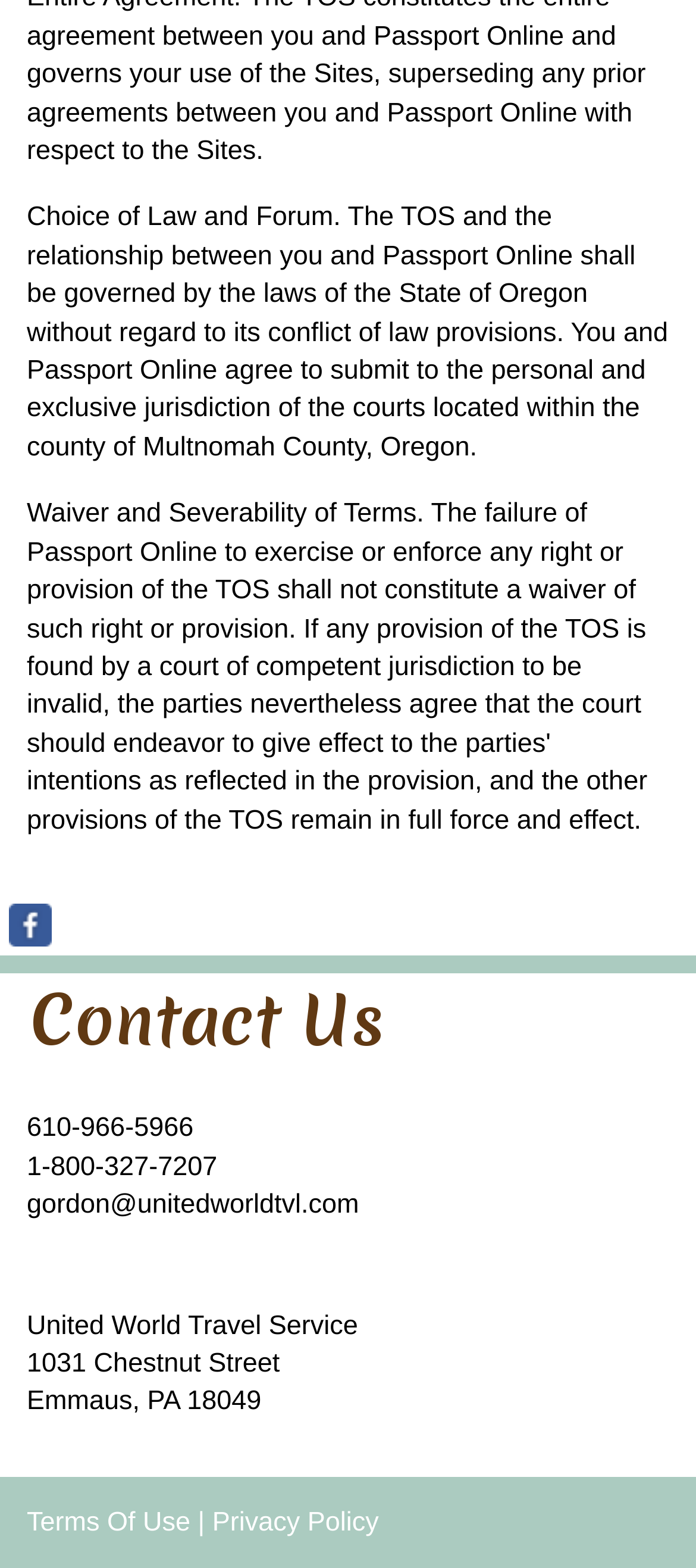Please use the details from the image to answer the following question comprehensively:
What is the link to the Facebook page?

The answer can be found in the link element with the text 'Visit our Facebook page', which is located in the LayoutTable element.